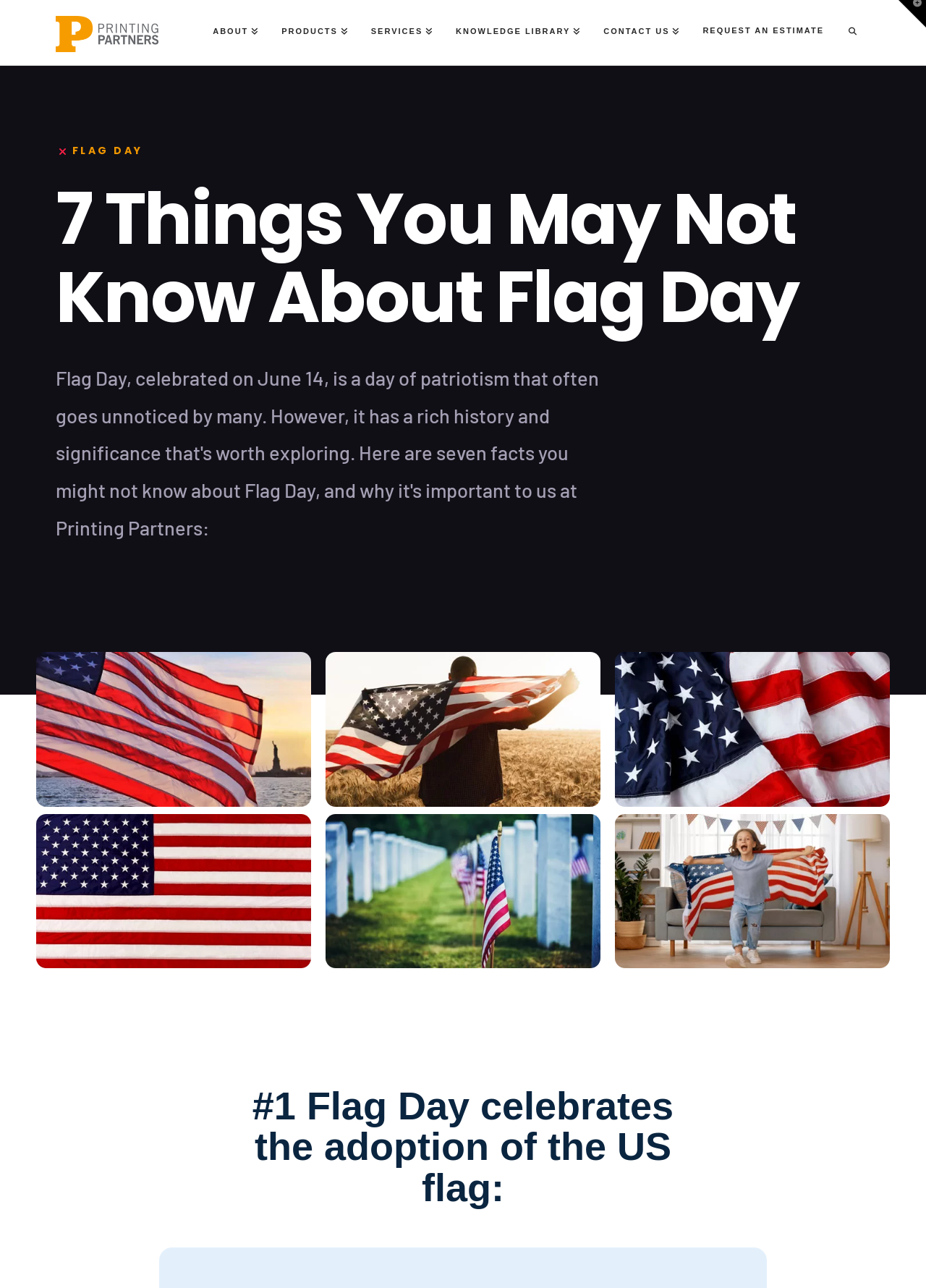Locate the bounding box coordinates of the clickable region necessary to complete the following instruction: "Click on the 'KNOWLEDGE LIBRARY' link". Provide the coordinates in the format of four float numbers between 0 and 1, i.e., [left, top, right, bottom].

[0.48, 0.0, 0.639, 0.051]